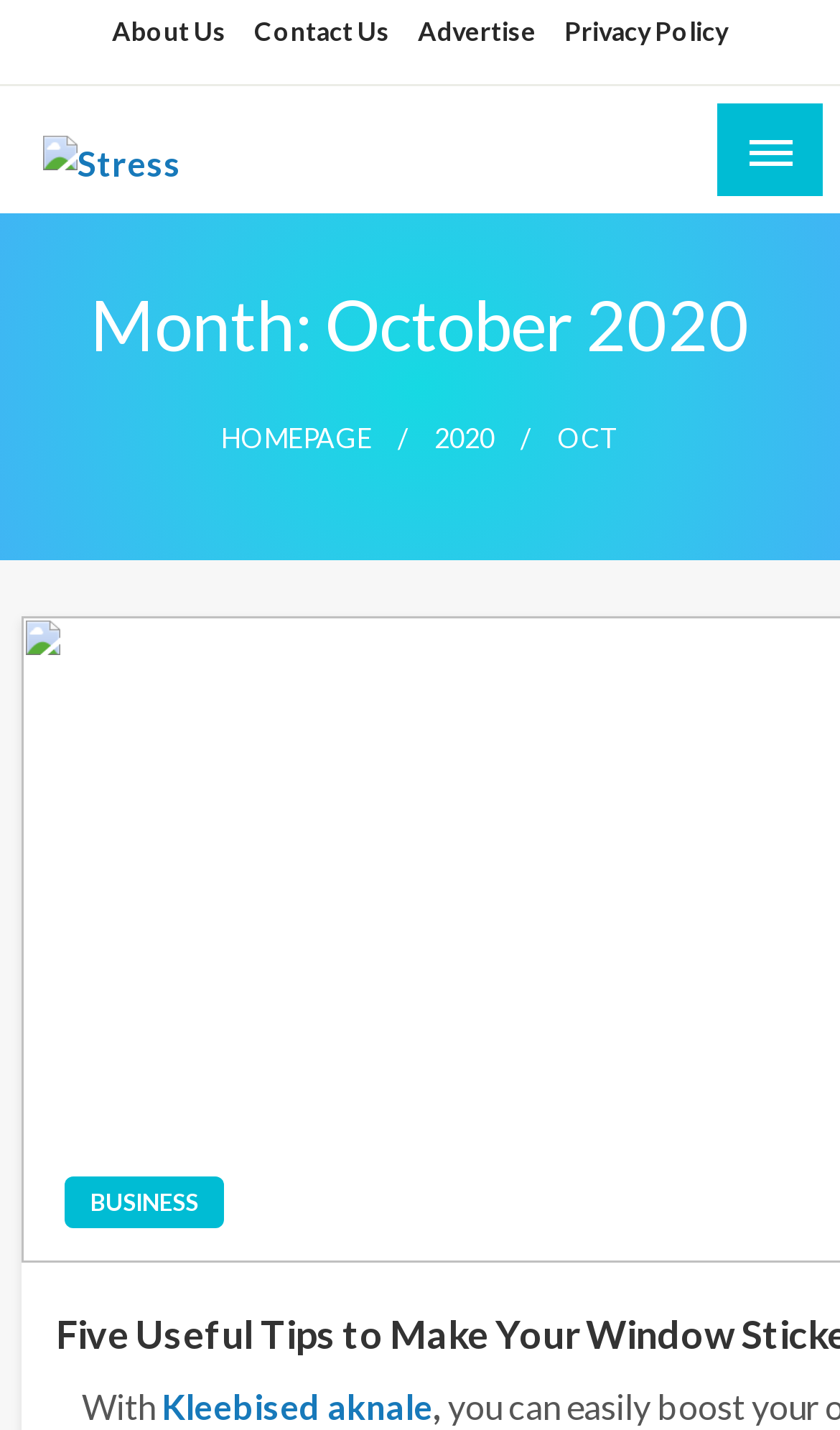Specify the bounding box coordinates (top-left x, top-left y, bottom-right x, bottom-right y) of the UI element in the screenshot that matches this description: parent_node: Stress Affect

[0.051, 0.091, 0.259, 0.12]